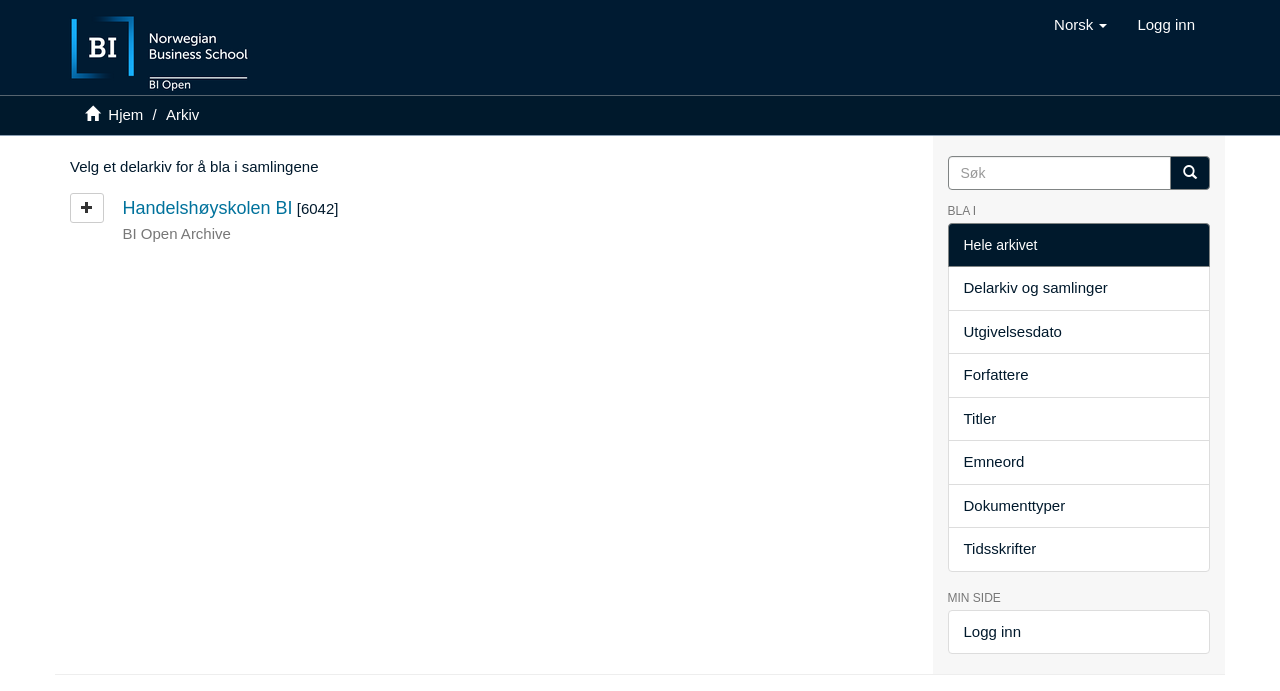Pinpoint the bounding box coordinates of the element that must be clicked to accomplish the following instruction: "Select the Norsk language". The coordinates should be in the format of four float numbers between 0 and 1, i.e., [left, top, right, bottom].

[0.812, 0.0, 0.877, 0.072]